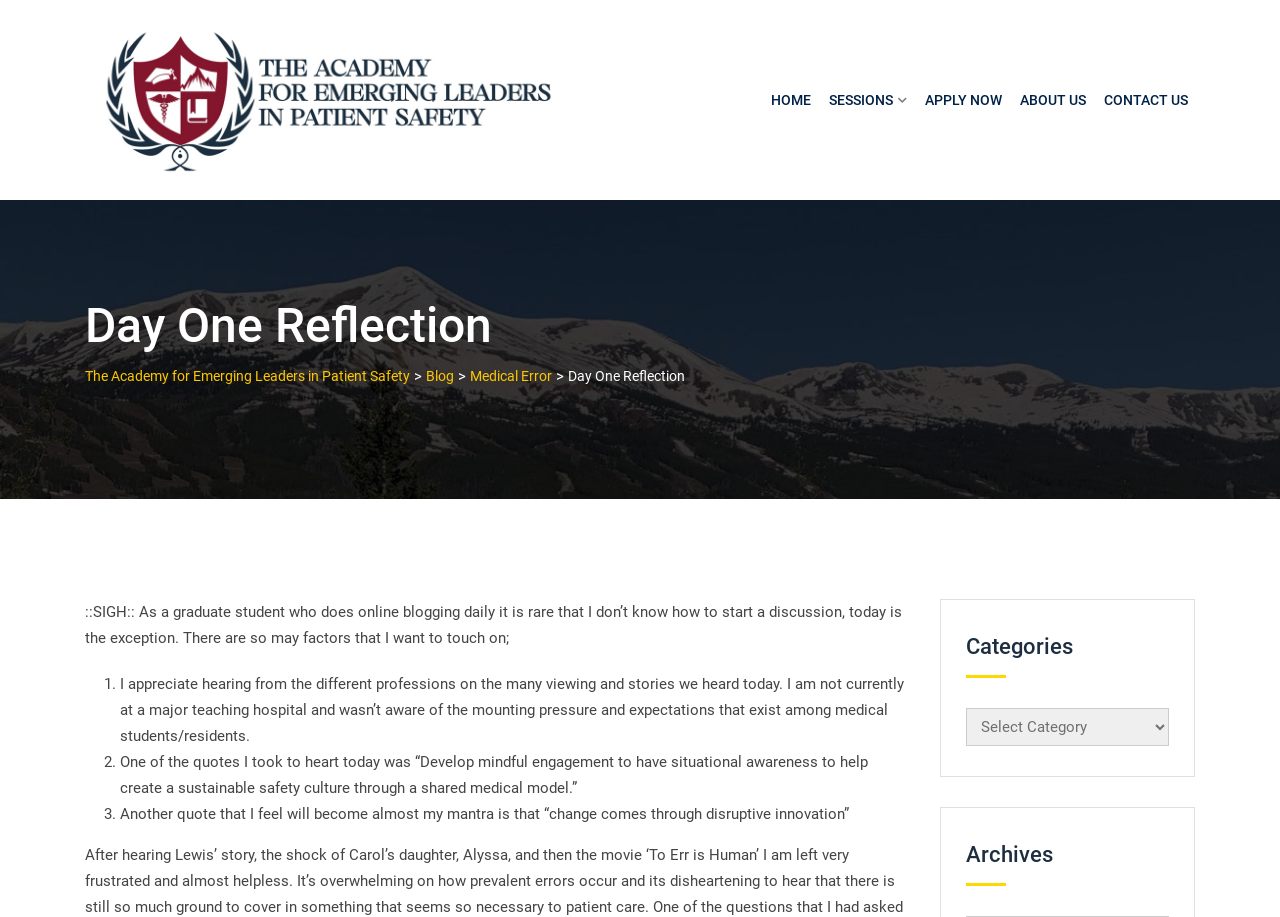Please provide the bounding box coordinates for the element that needs to be clicked to perform the following instruction: "read about us". The coordinates should be given as four float numbers between 0 and 1, i.e., [left, top, right, bottom].

[0.791, 0.059, 0.854, 0.158]